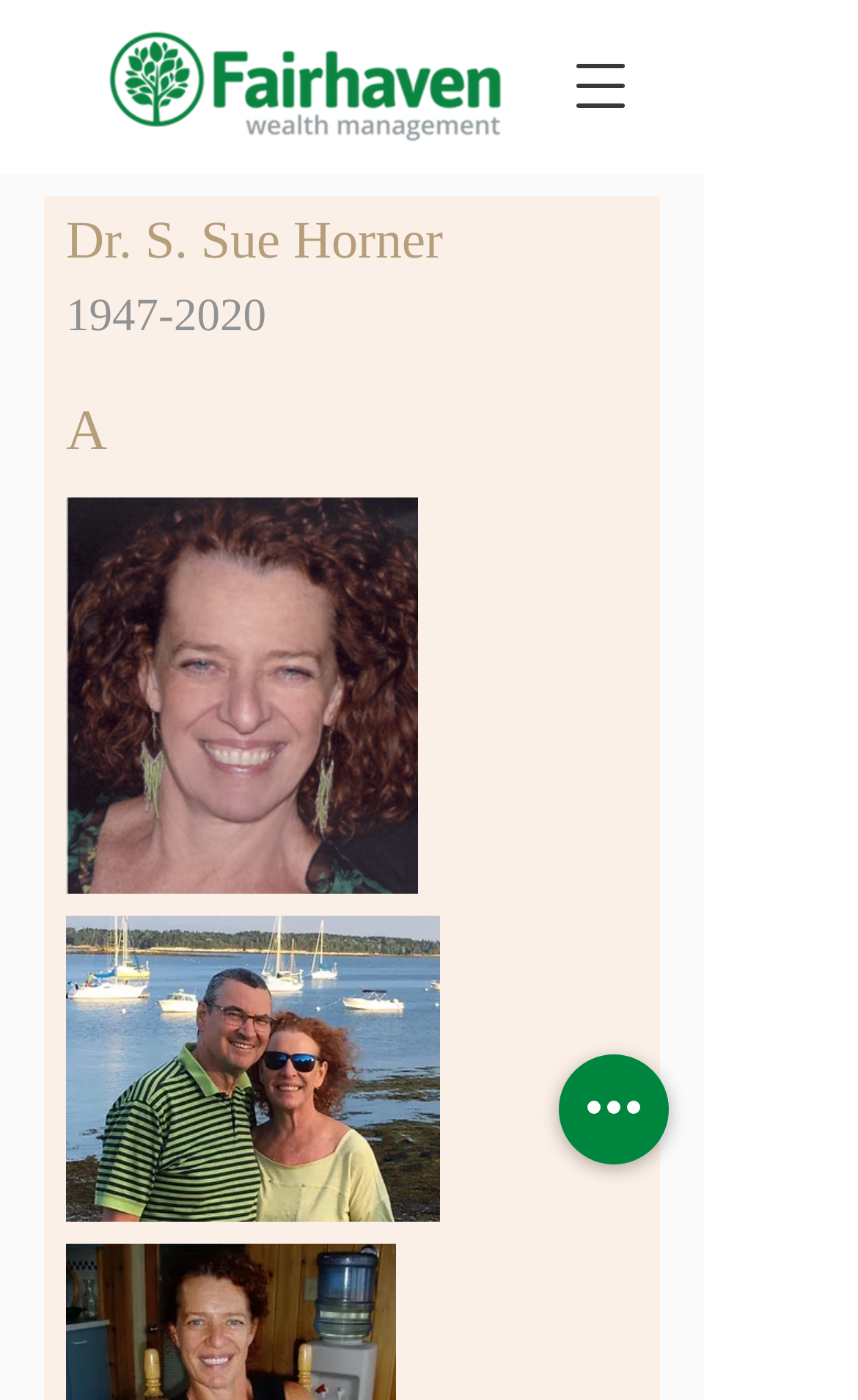How many images are on the webpage?
Please answer the question as detailed as possible.

There are three image elements on the webpage. One is the Fairhaven Wealth logo, another is an image of Dr. S. Sue Horner, and the third is an unnamed image. These images can be identified by their bounding box coordinates and OCR text.